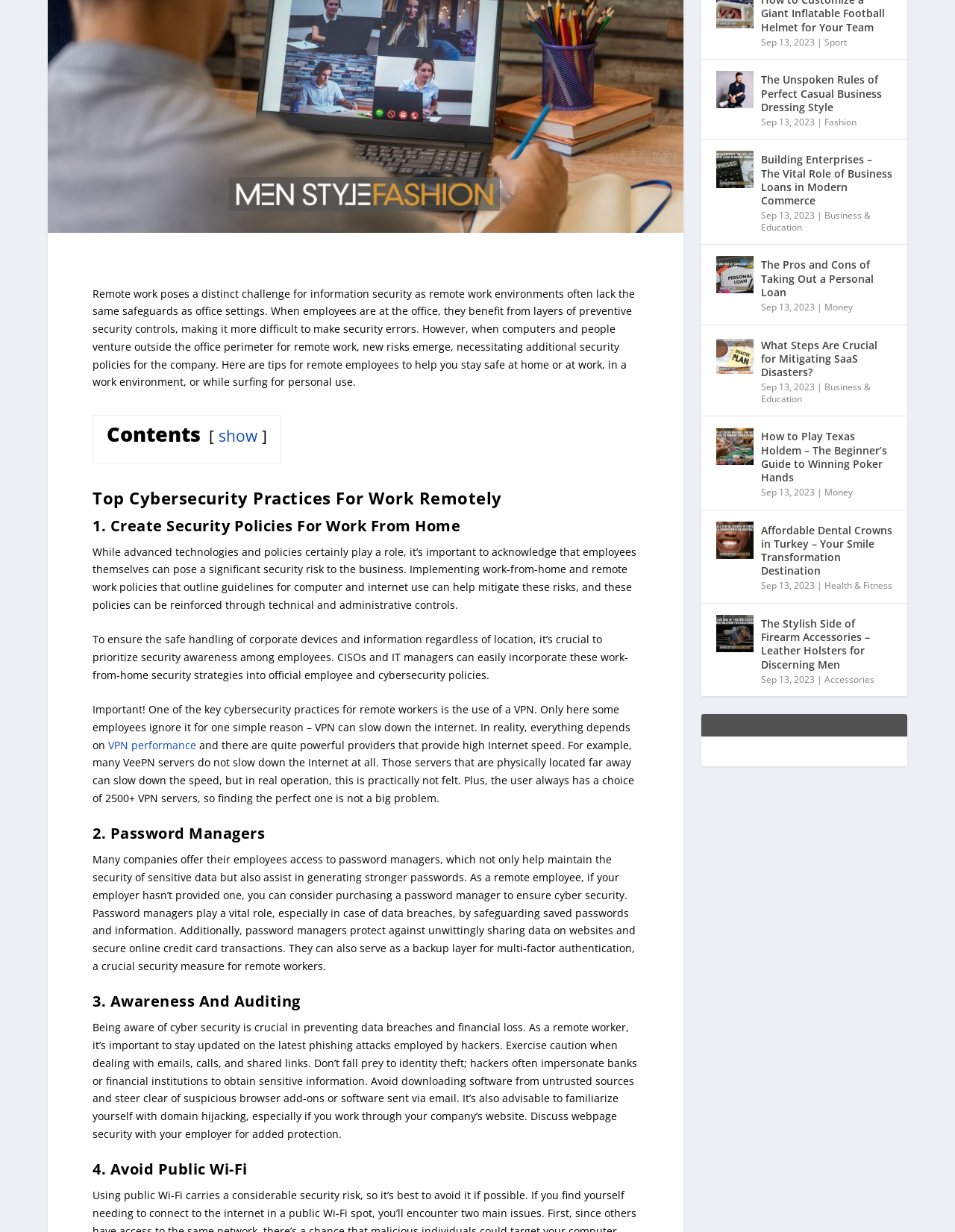Provide the bounding box coordinates of the HTML element this sentence describes: "VPN performance". The bounding box coordinates consist of four float numbers between 0 and 1, i.e., [left, top, right, bottom].

[0.113, 0.607, 0.205, 0.619]